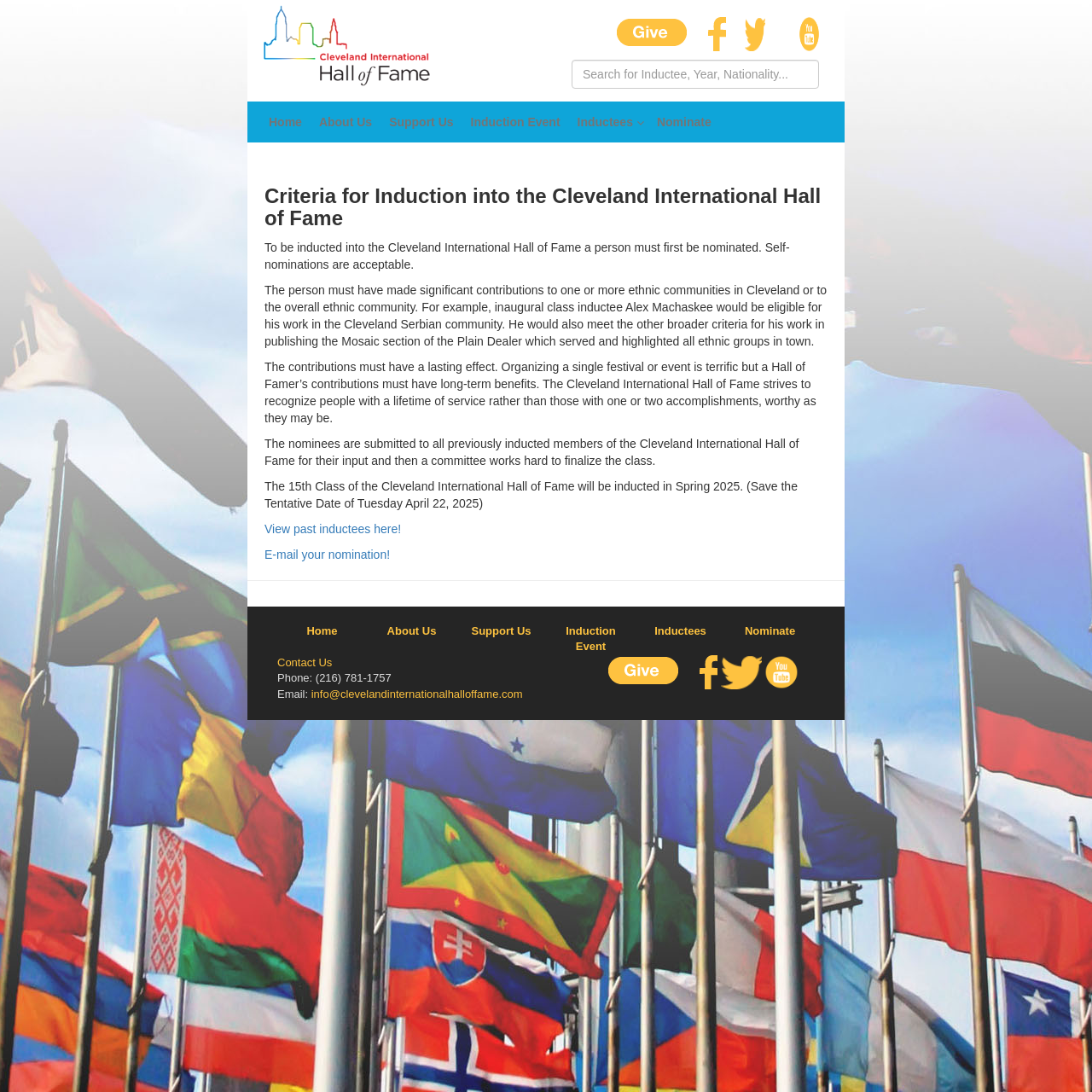With reference to the screenshot, provide a detailed response to the question below:
What is the email address to send nominations?

According to the webpage content, the email address to send nominations is 'info@clevelandinternationalhalloffame.com', which is provided in the 'Contact Us' section.